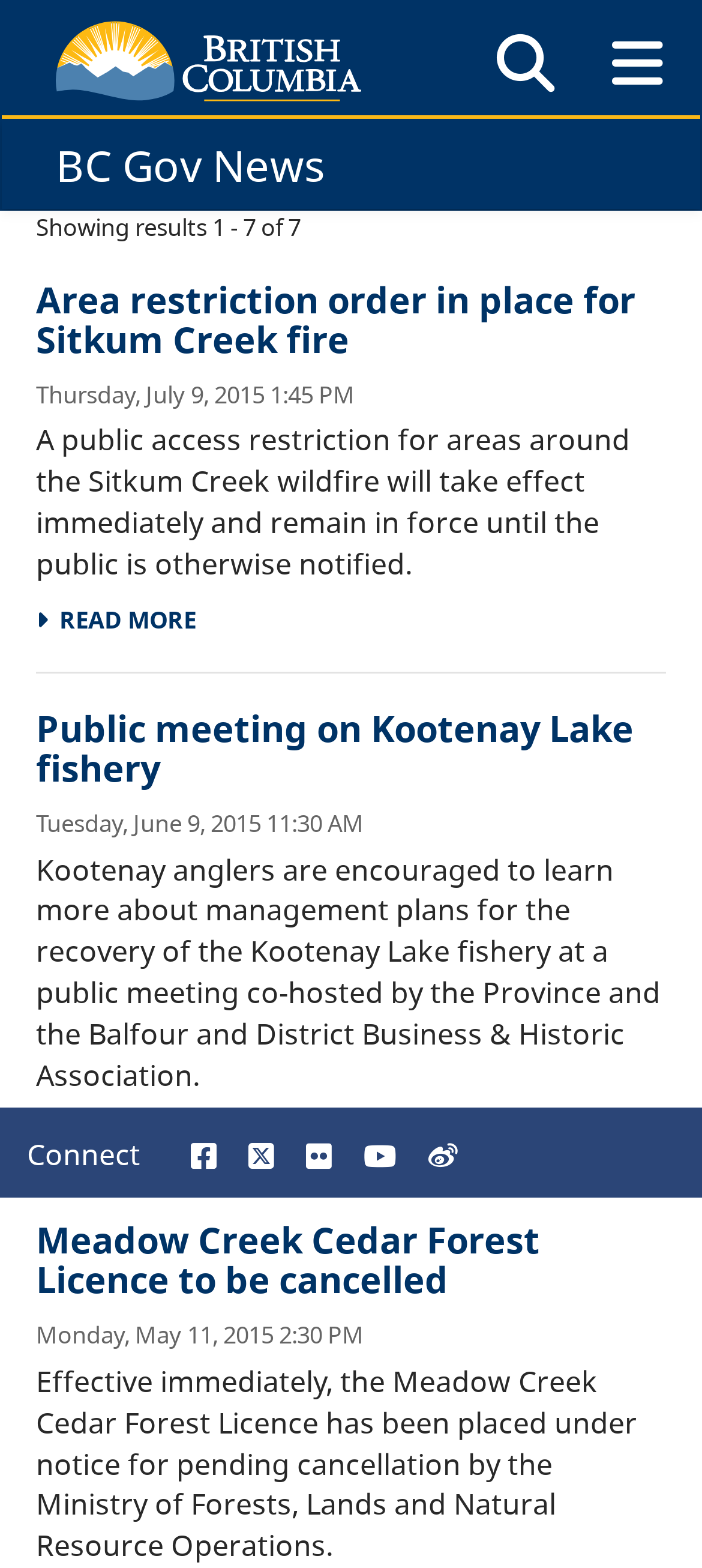Look at the image and answer the question in detail:
How many news articles are displayed?

I counted the number of headings that describe news articles, and there are 7 of them, each with a link to read more.